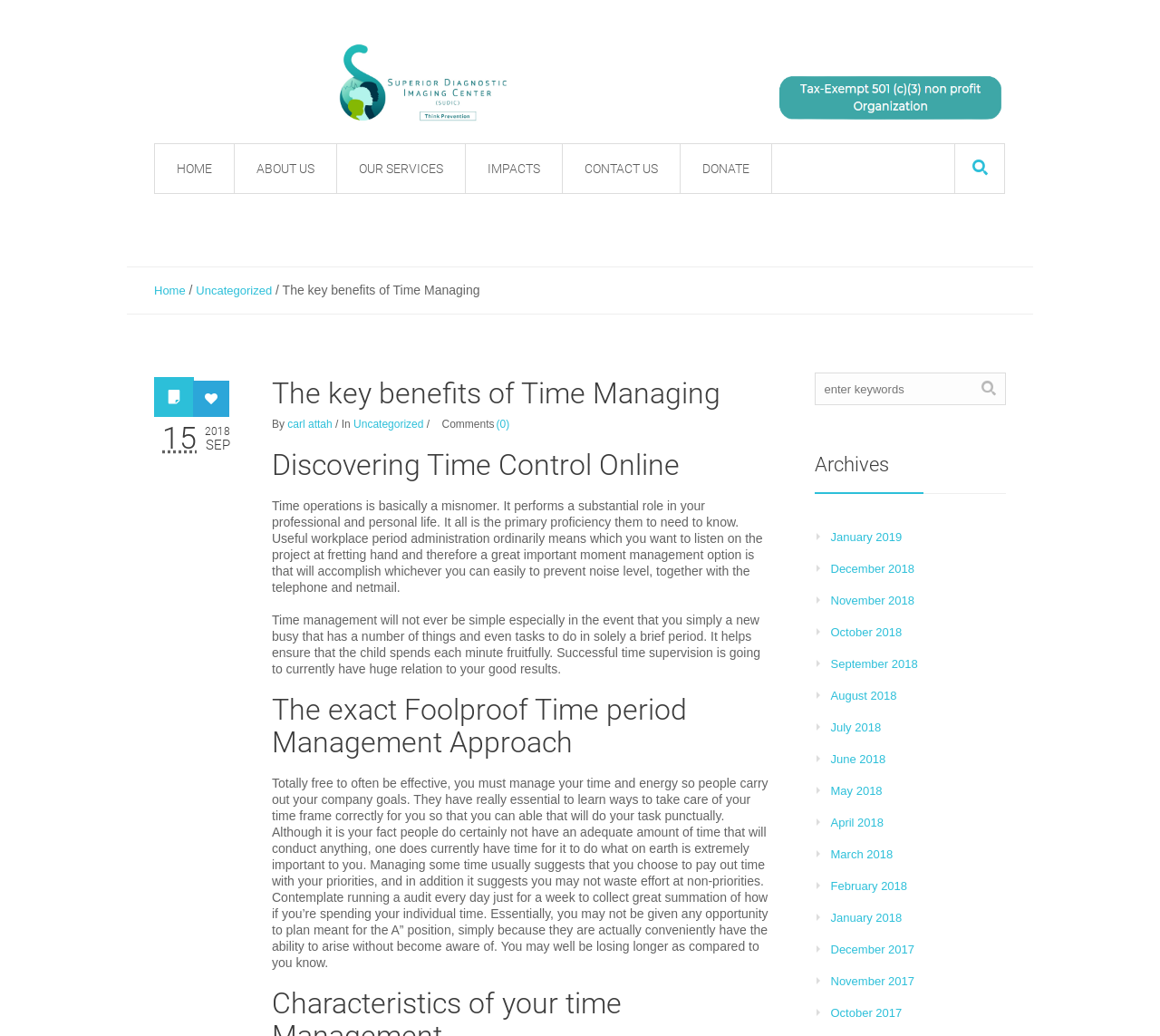What is the date of the article?
Make sure to answer the question with a detailed and comprehensive explanation.

I determined the answer by looking at the abbreviation element with the text 'SEP' and the static text element with the text '15, 2018', which together suggest that the date of the article is September 15, 2018.